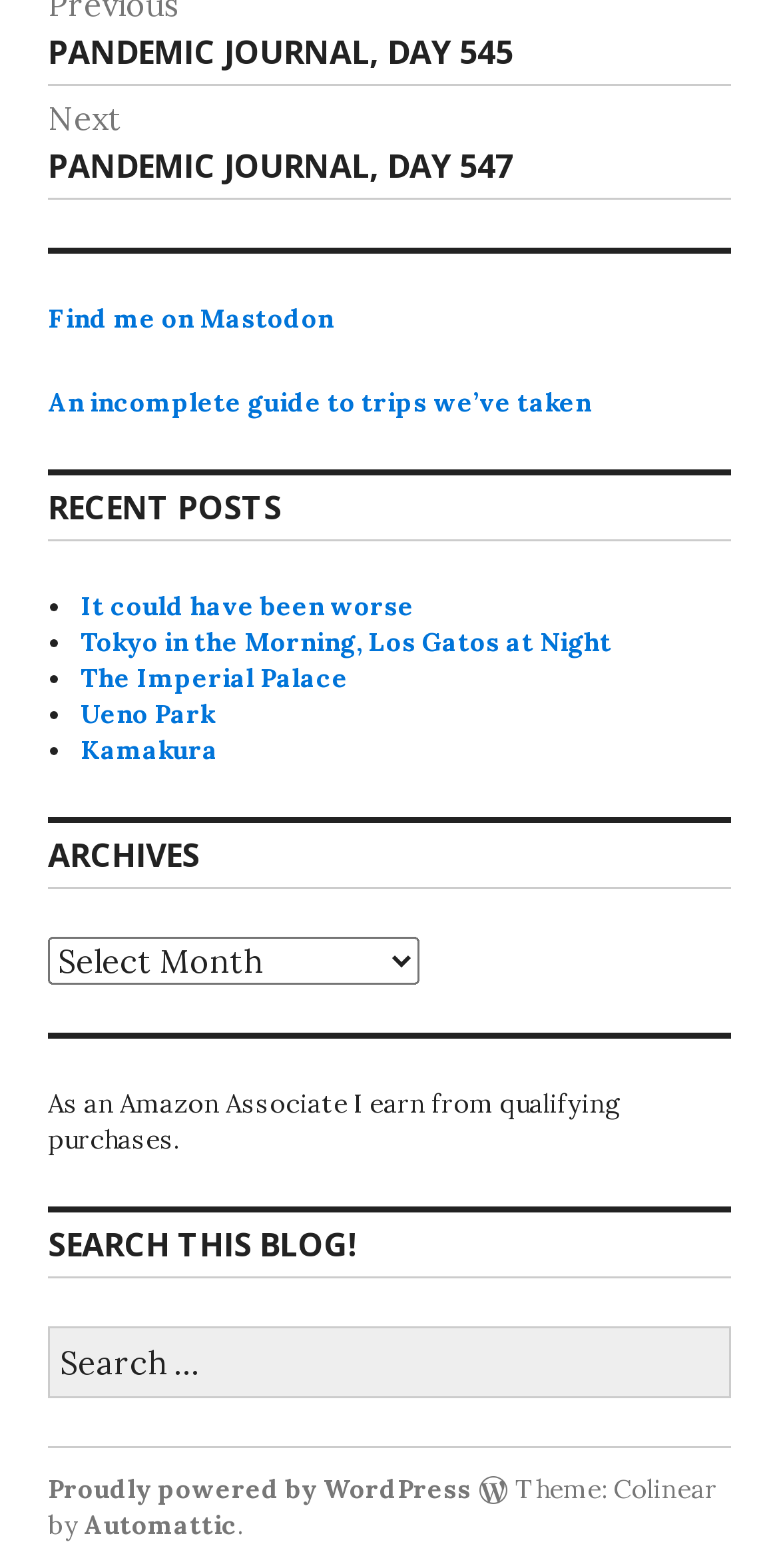How many recent posts are listed?
Please answer the question with a detailed response using the information from the screenshot.

The recent posts are listed under the 'RECENT POSTS' heading, and there are 6 links listed, each with a bullet point, indicating 6 recent posts.